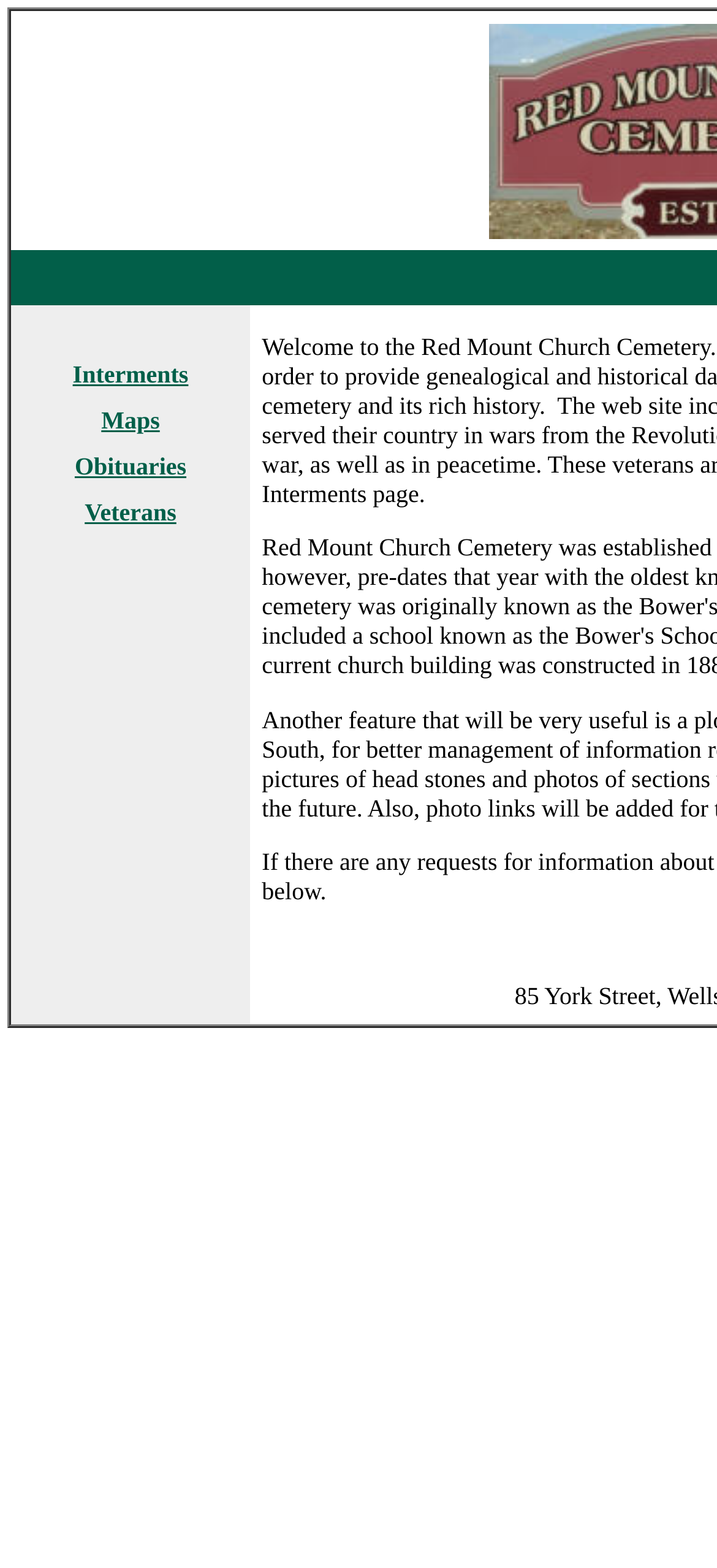Illustrate the webpage's structure and main components comprehensively.

The webpage is about Red Mount Church Cemetery. At the top, there is a horizontal menu with four options: Interments, Maps, Obituaries, and Veterans. These options are evenly spaced and aligned horizontally, with Interments on the left and Veterans on the right. Each option is a link, and they are all positioned close to each other, with no significant gaps in between. The menu is located near the top of the page, taking up about half of the vertical space.